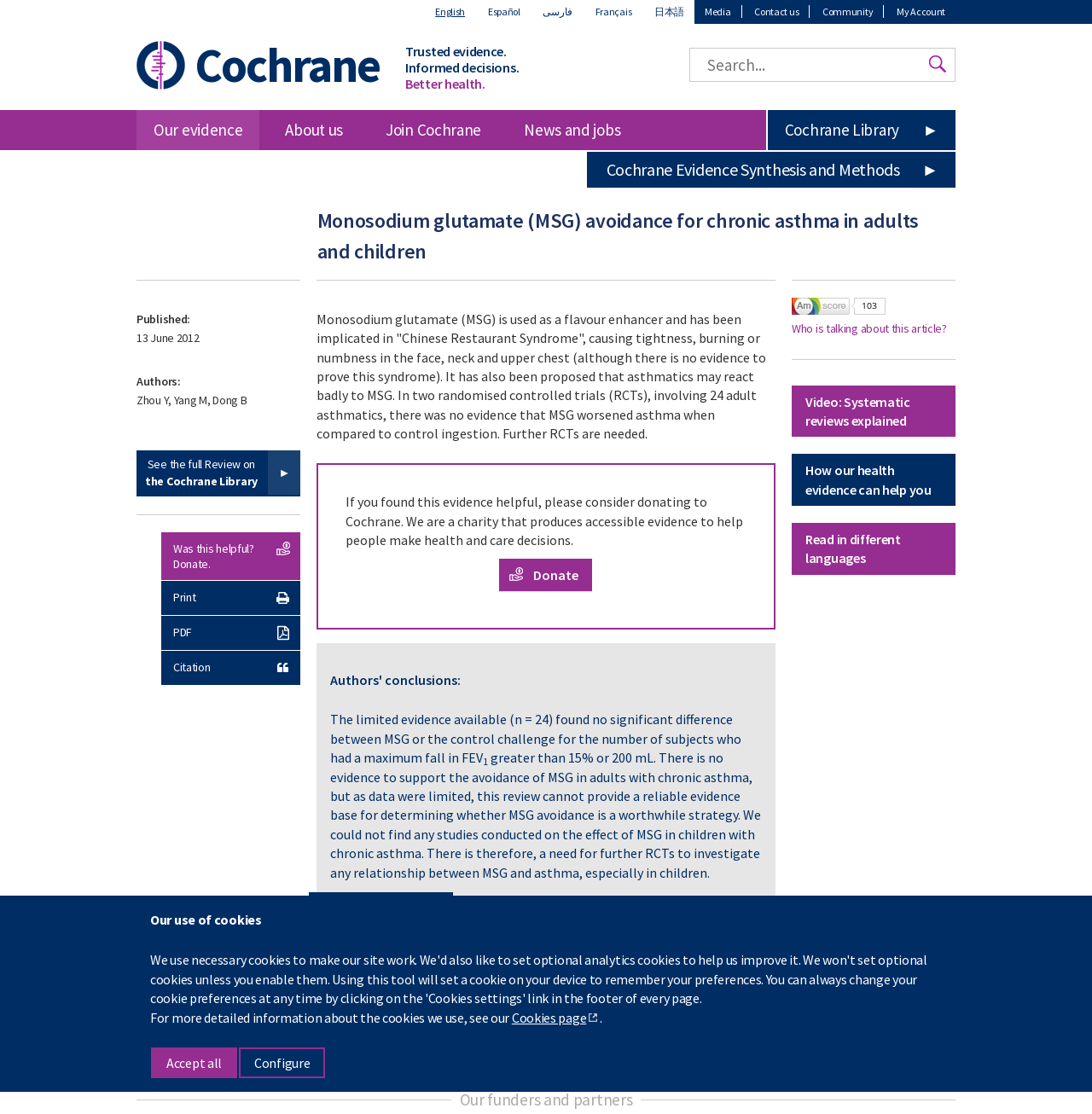What is the purpose of the 'Search...' textbox?
Provide a detailed answer to the question, using the image to inform your response.

The 'Search...' textbox is provided to allow users to search for specific health topics, as indicated by its location and the button labeled 'Search' next to it.